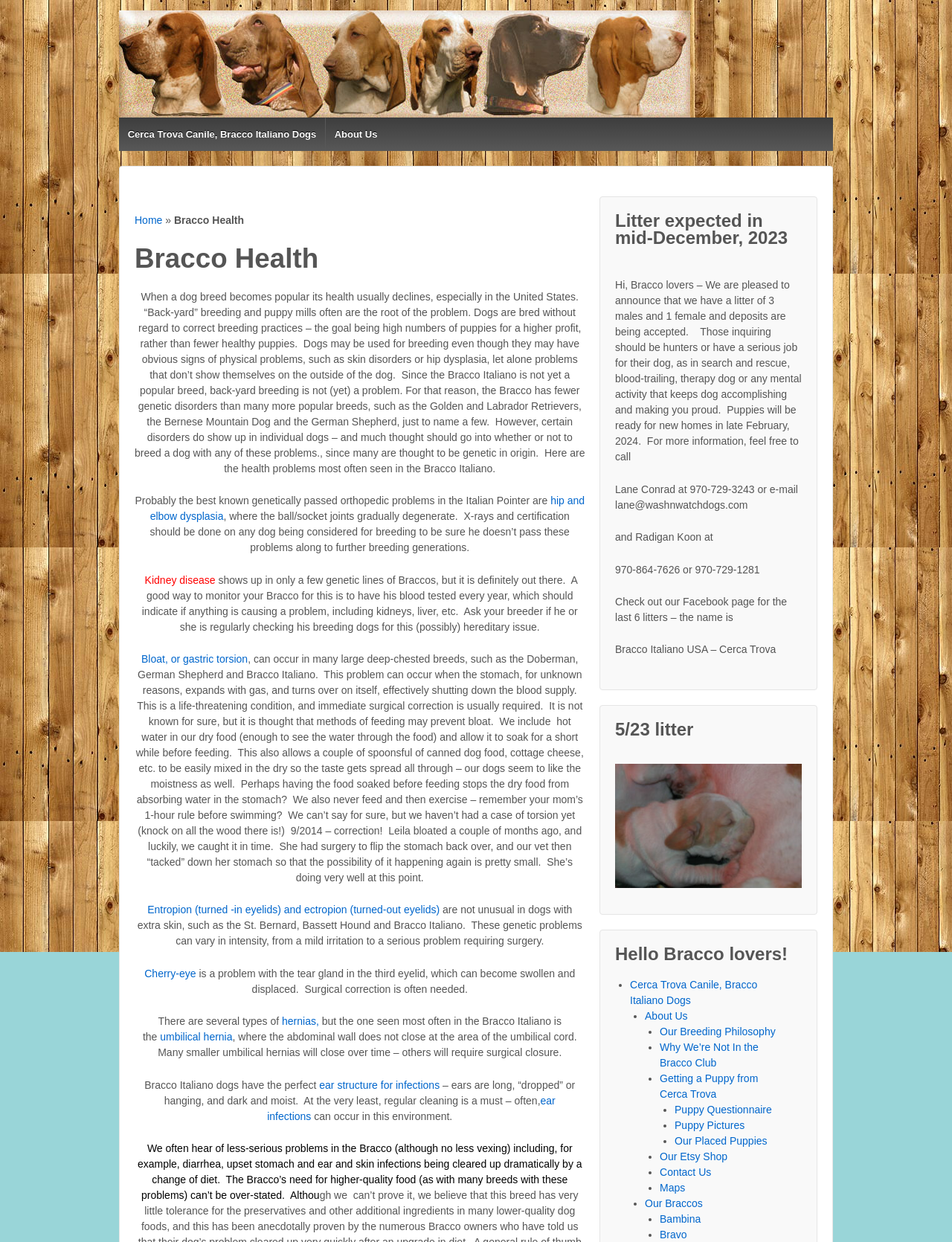Provide a single word or phrase to answer the given question: 
What is the name of the Facebook page mentioned on the webpage?

Bracco Italiano USA – Cerca Trova